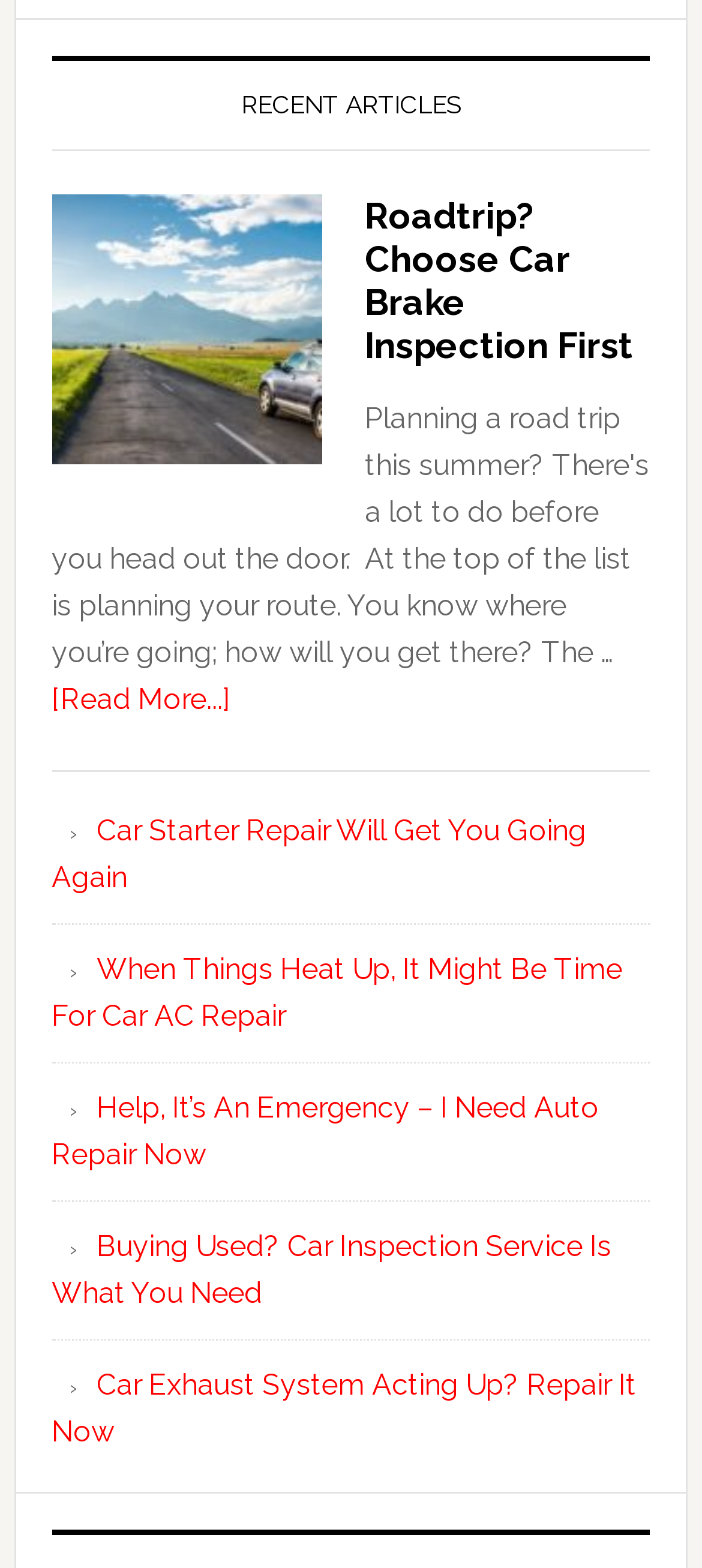Please respond to the question with a concise word or phrase:
What is the position of the 'Read More...' link?

Below the article title